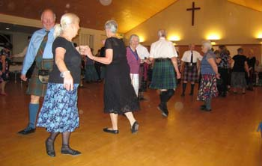What is visible on the wall?
Based on the image content, provide your answer in one word or a short phrase.

A large cross